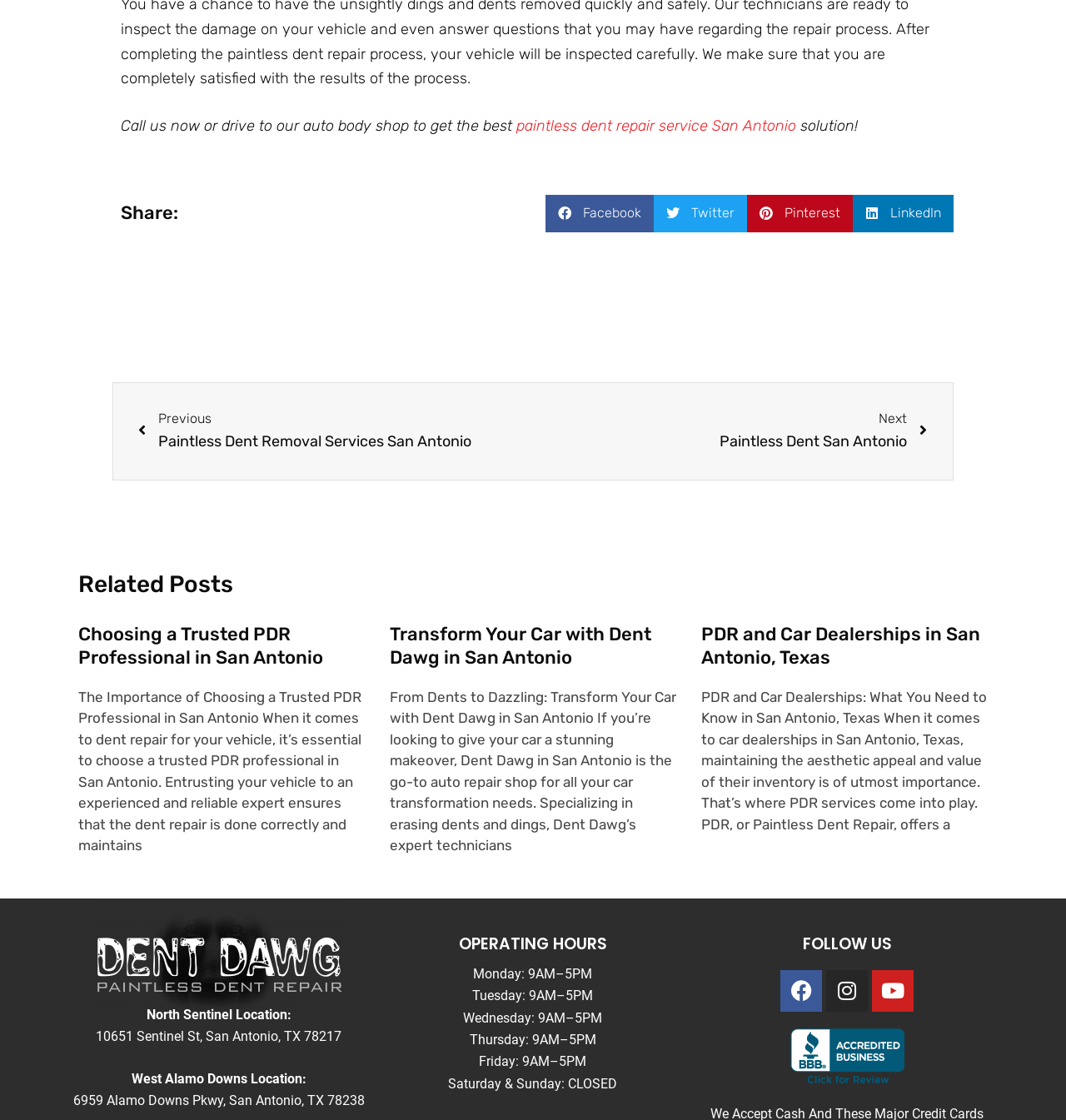Identify the bounding box coordinates of the area you need to click to perform the following instruction: "Visit the Facebook page".

[0.732, 0.866, 0.771, 0.903]